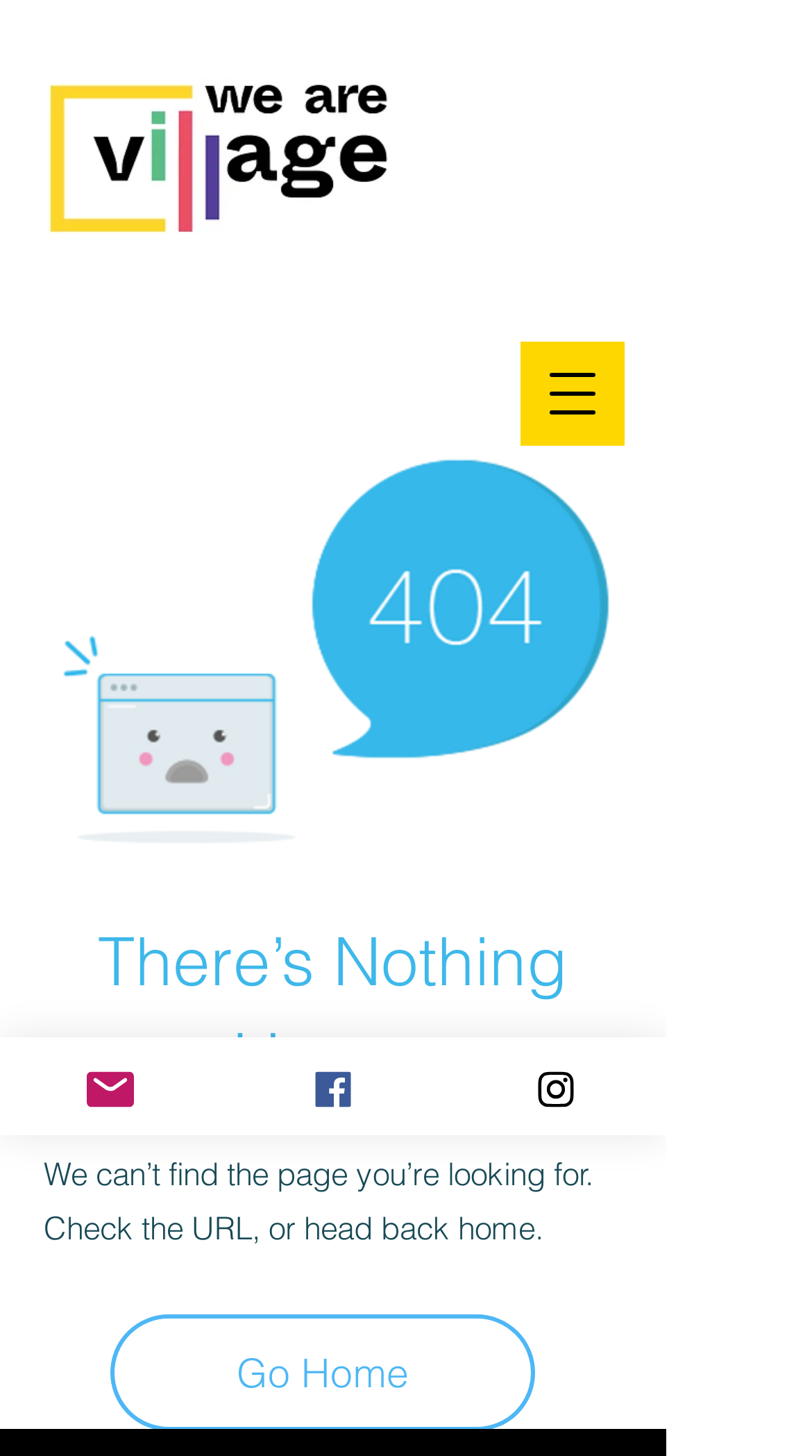What is the text below the 404 message?
Look at the image and answer the question with a single word or phrase.

Check the URL, or head back home.